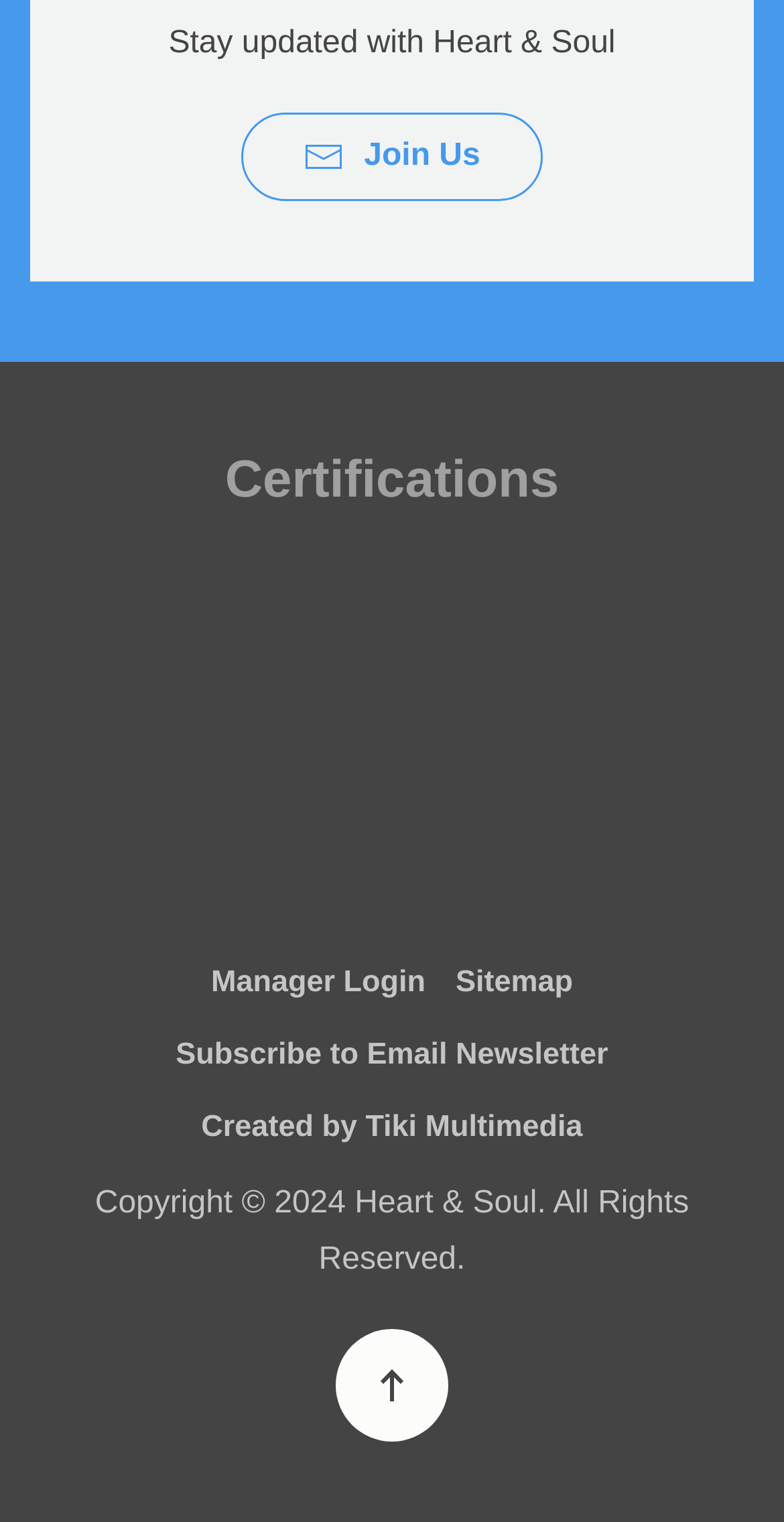Using the description: "value="Send Message"", identify the bounding box of the corresponding UI element in the screenshot.

None